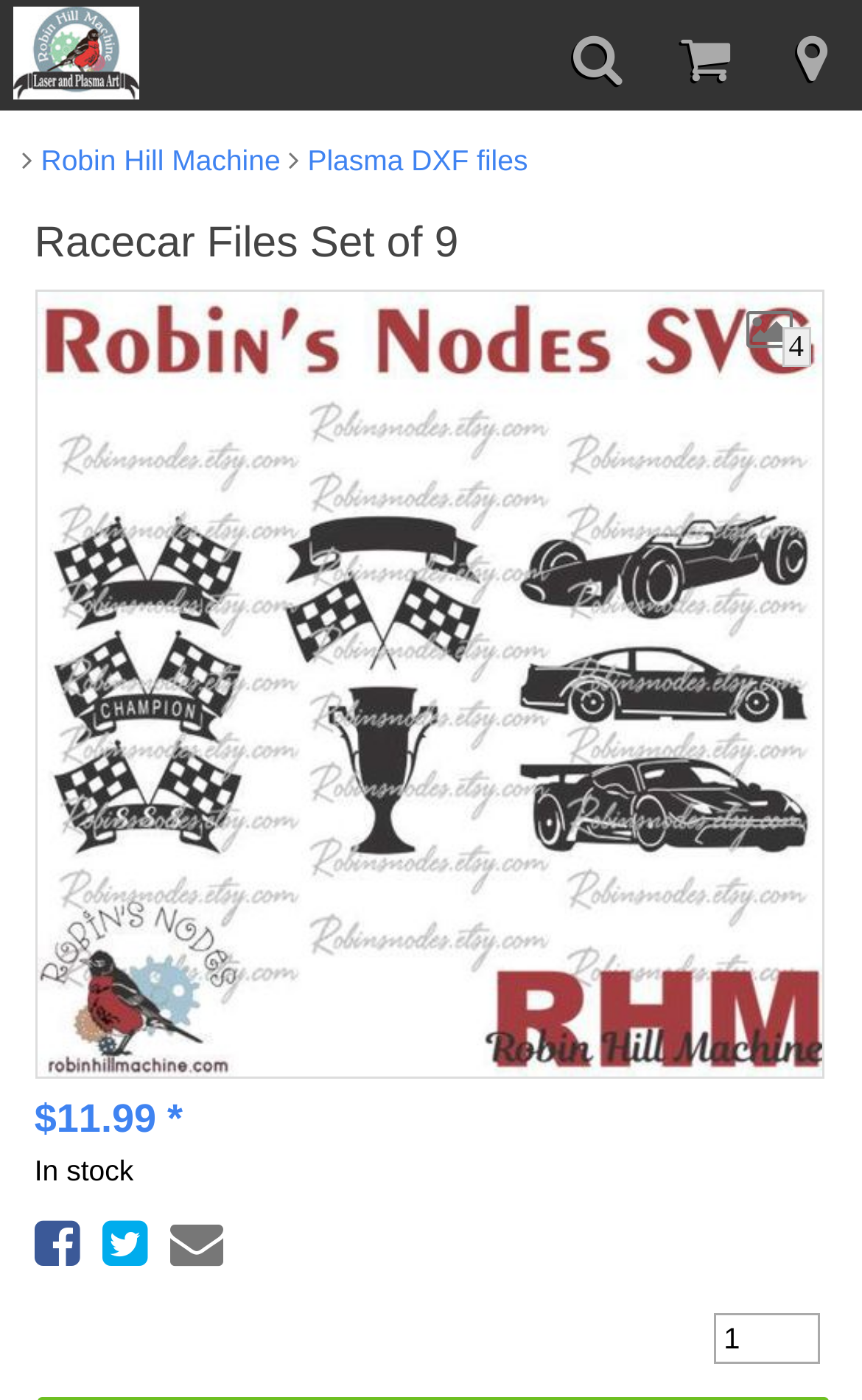Find the headline of the webpage and generate its text content.

Racecar Files Set of 9